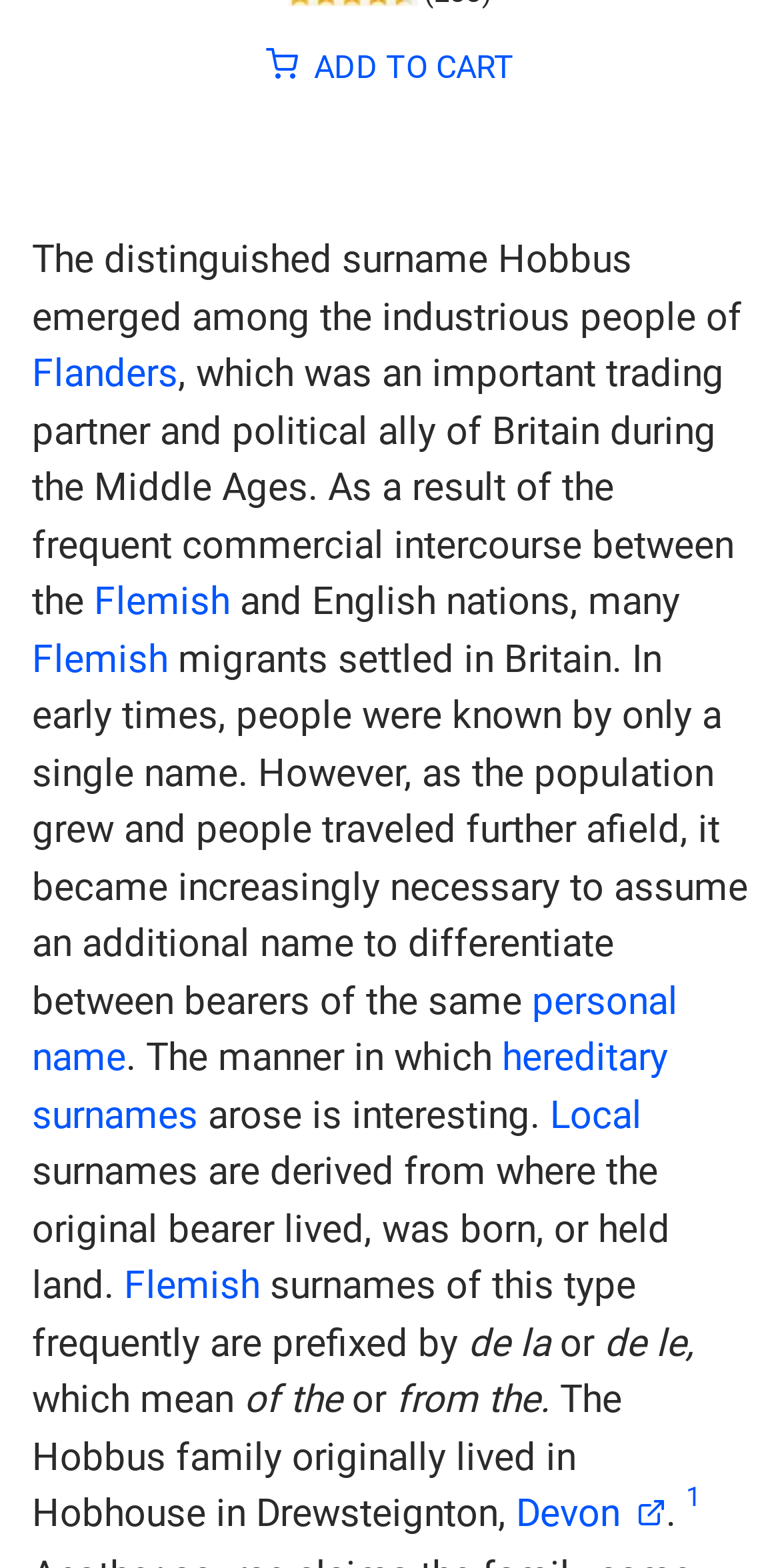From the given element description: "ADD TO CART", find the bounding box for the UI element. Provide the coordinates as four float numbers between 0 and 1, in the order [left, top, right, bottom].

[0.341, 0.03, 0.659, 0.055]